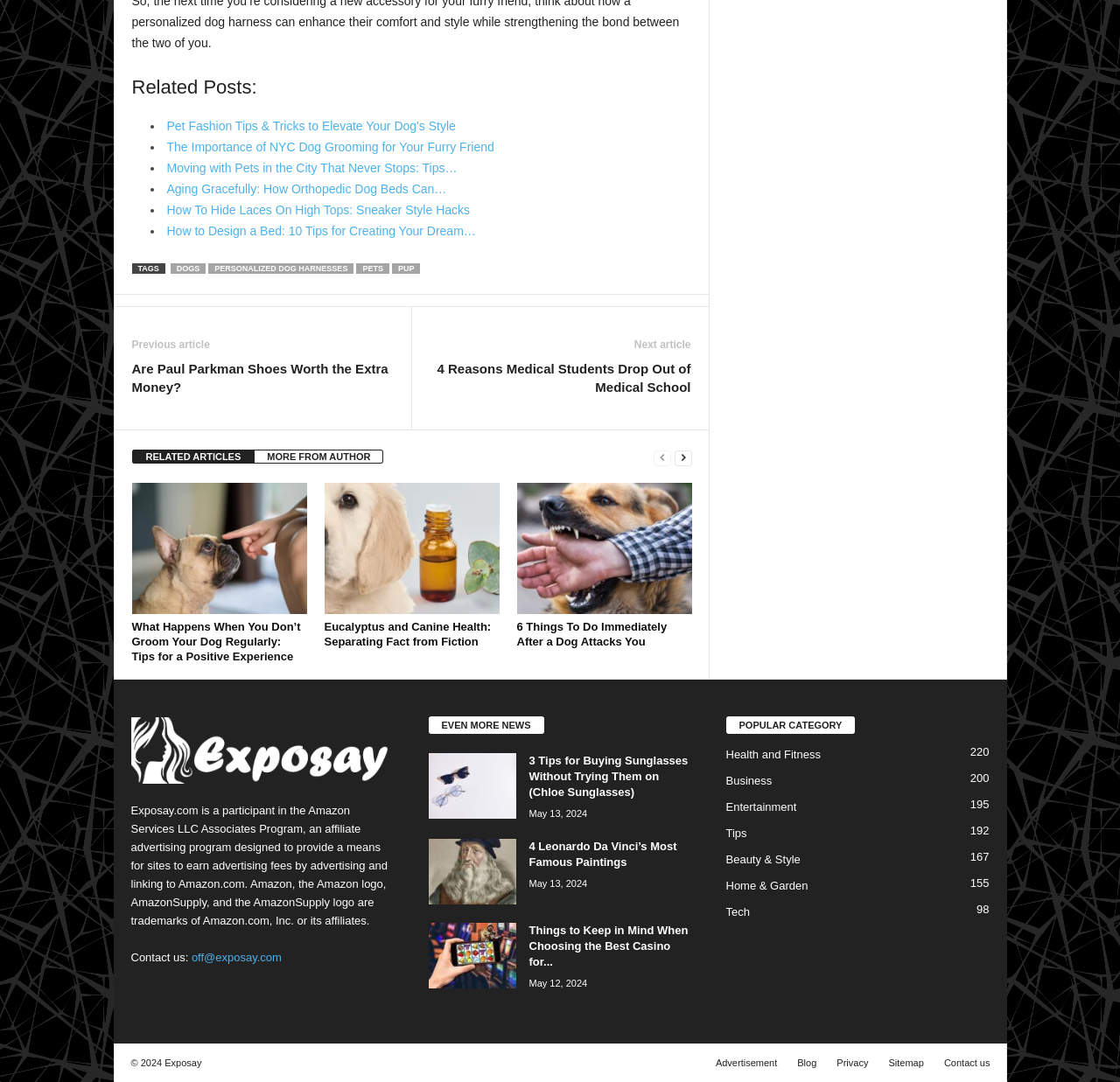Can you provide the bounding box coordinates for the element that should be clicked to implement the instruction: "Contact us via 'off@exposay.com'"?

[0.171, 0.878, 0.252, 0.89]